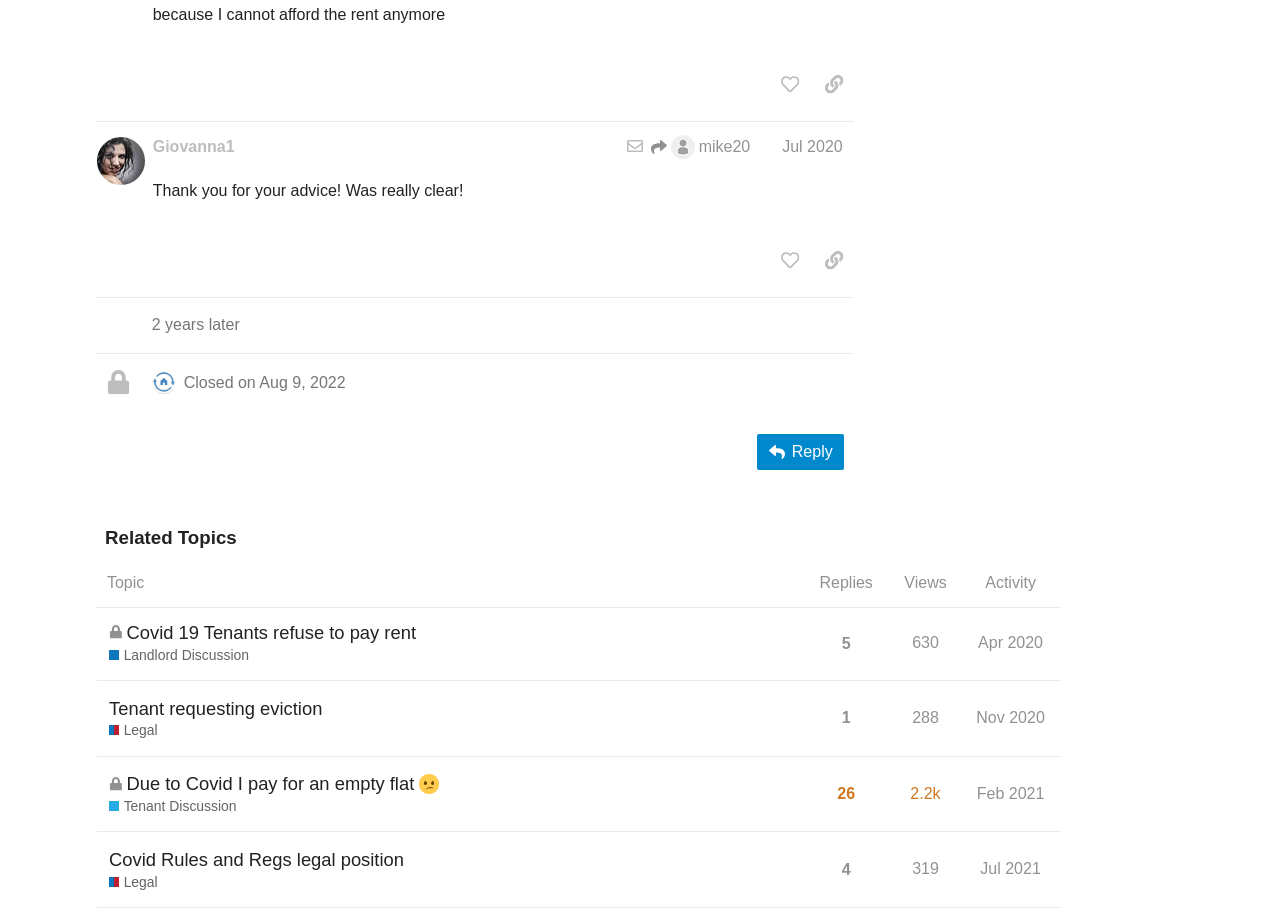Locate the bounding box coordinates of the region to be clicked to comply with the following instruction: "Copy a link to this post to clipboard". The coordinates must be four float numbers between 0 and 1, in the form [left, top, right, bottom].

[0.637, 0.073, 0.667, 0.111]